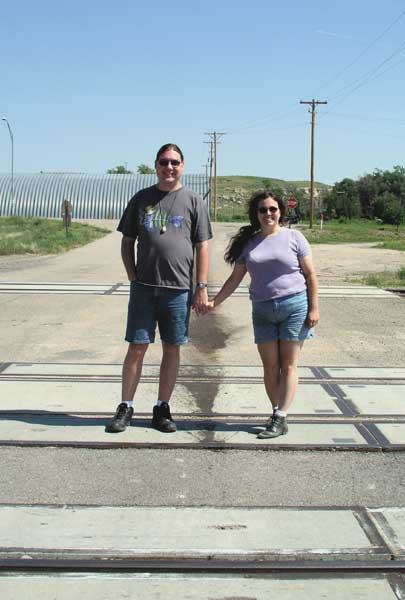What is in the background of the image?
Please provide a single word or phrase based on the screenshot.

Green grass and distant hills